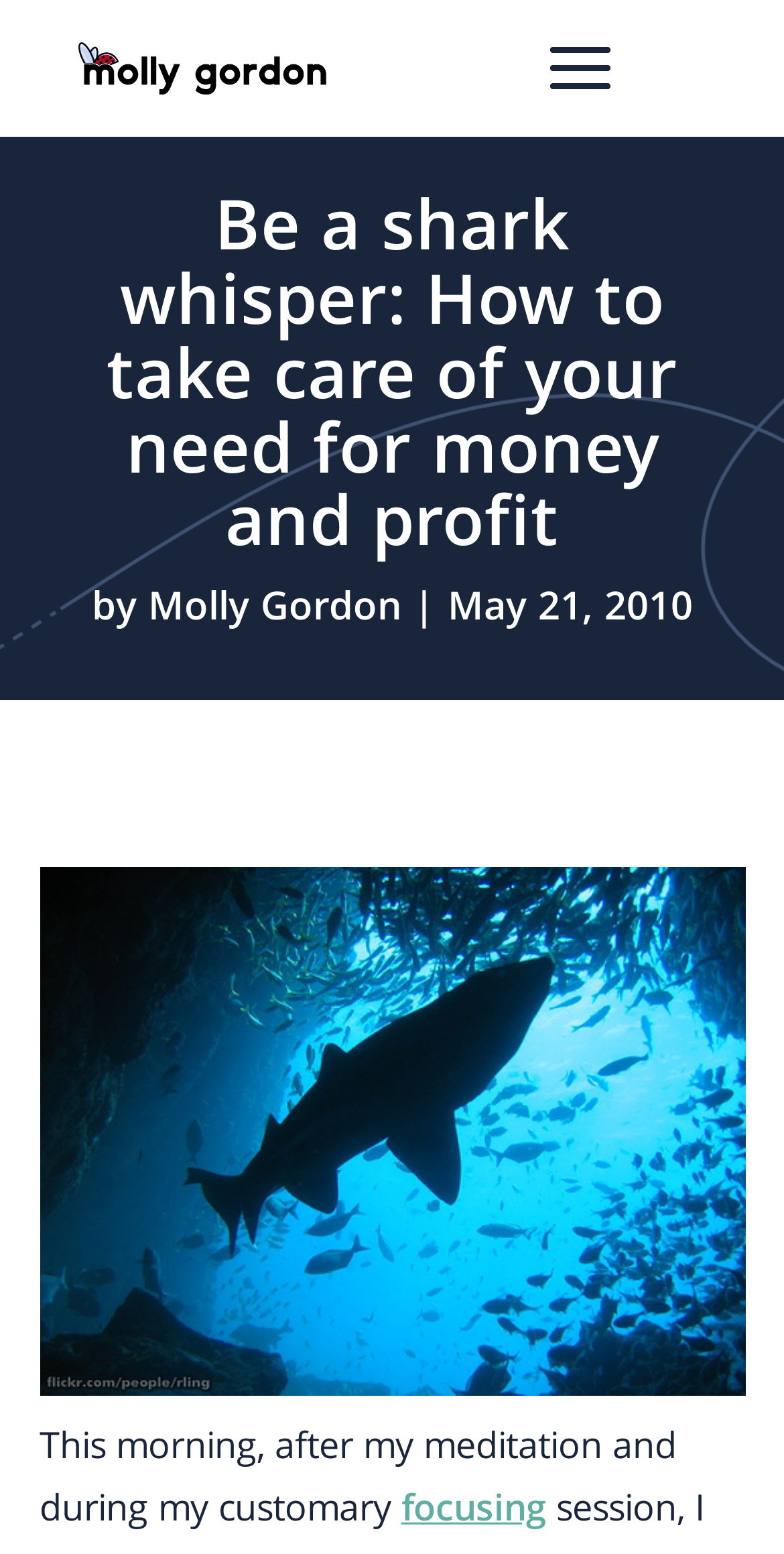Identify and provide the main heading of the webpage.

Be a shark whisper: How to take care of your need for money and profit